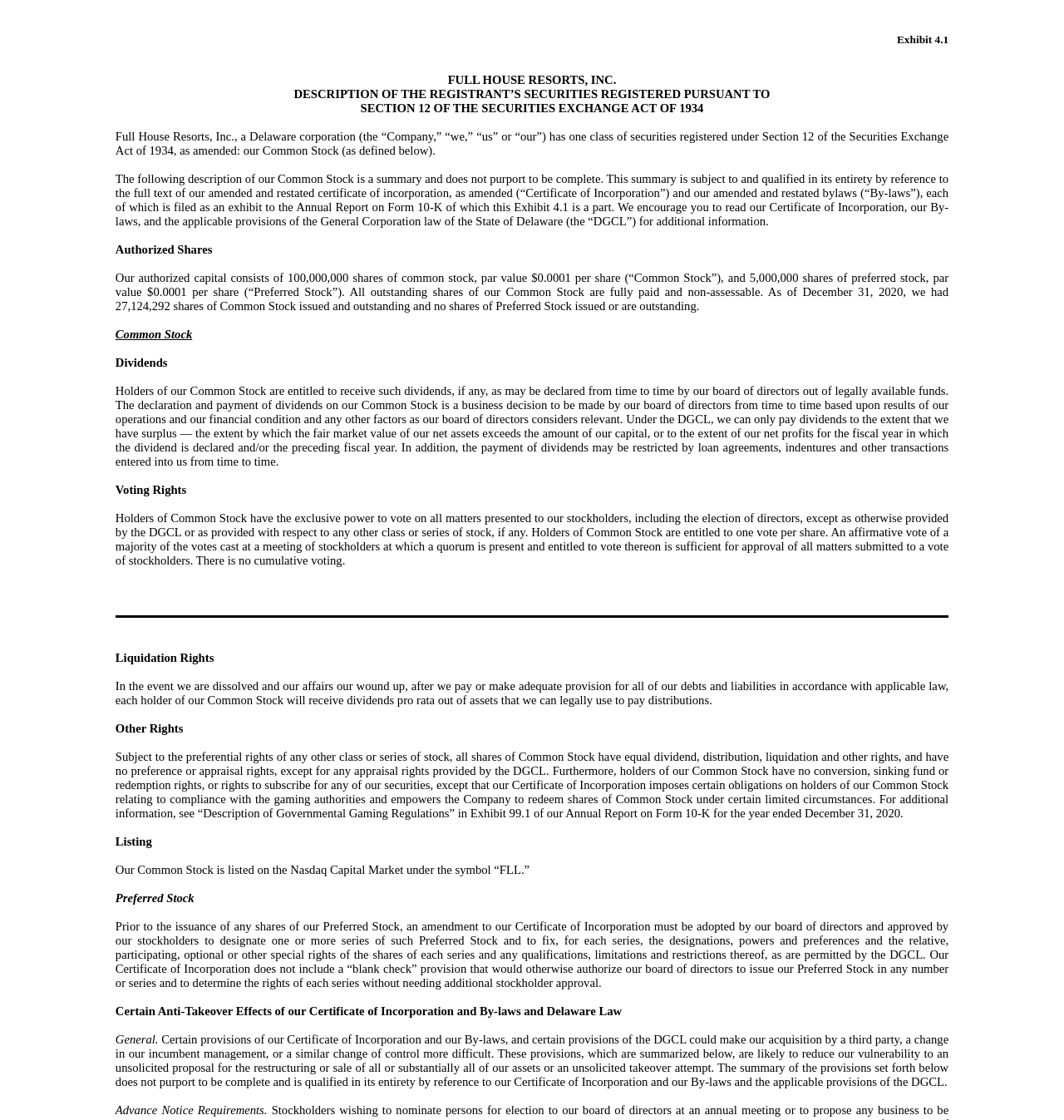Look at the image and write a detailed answer to the question: 
What is the par value of the Common Stock?

I found the answer by looking at the StaticText element with the content 'Our authorized capital consists of 100,000,000 shares of common stock, par value $0.0001 per share...' which indicates that the par value of the Common Stock is $0.0001 per share.